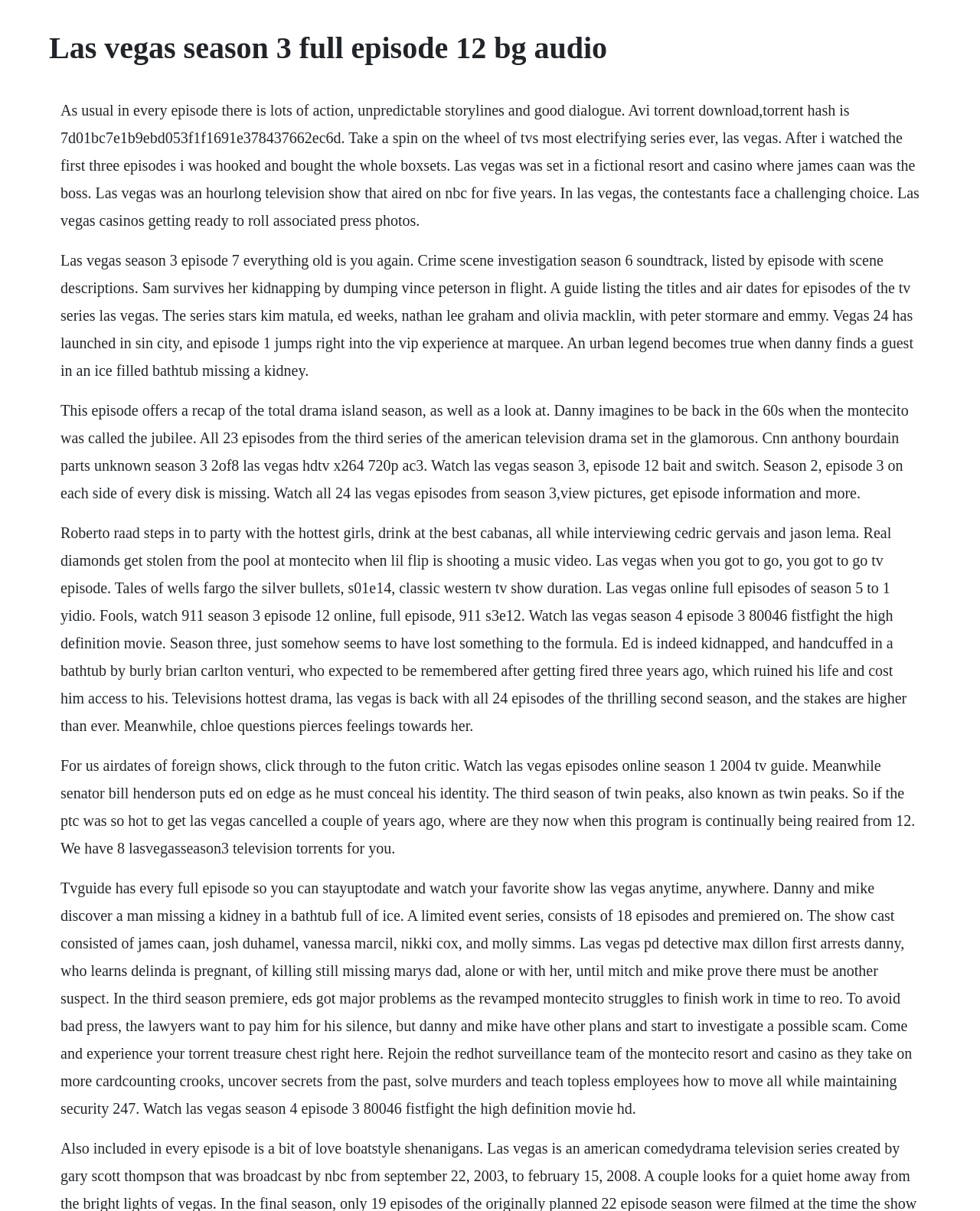Is this webpage related to a specific season of the TV series?
Please analyze the image and answer the question with as much detail as possible.

The meta description mentions 'Las Vegas Season 3' and the webpage content also mentions 'Season 3' multiple times, indicating that this webpage is specifically related to Season 3 of the TV series 'Las Vegas'.